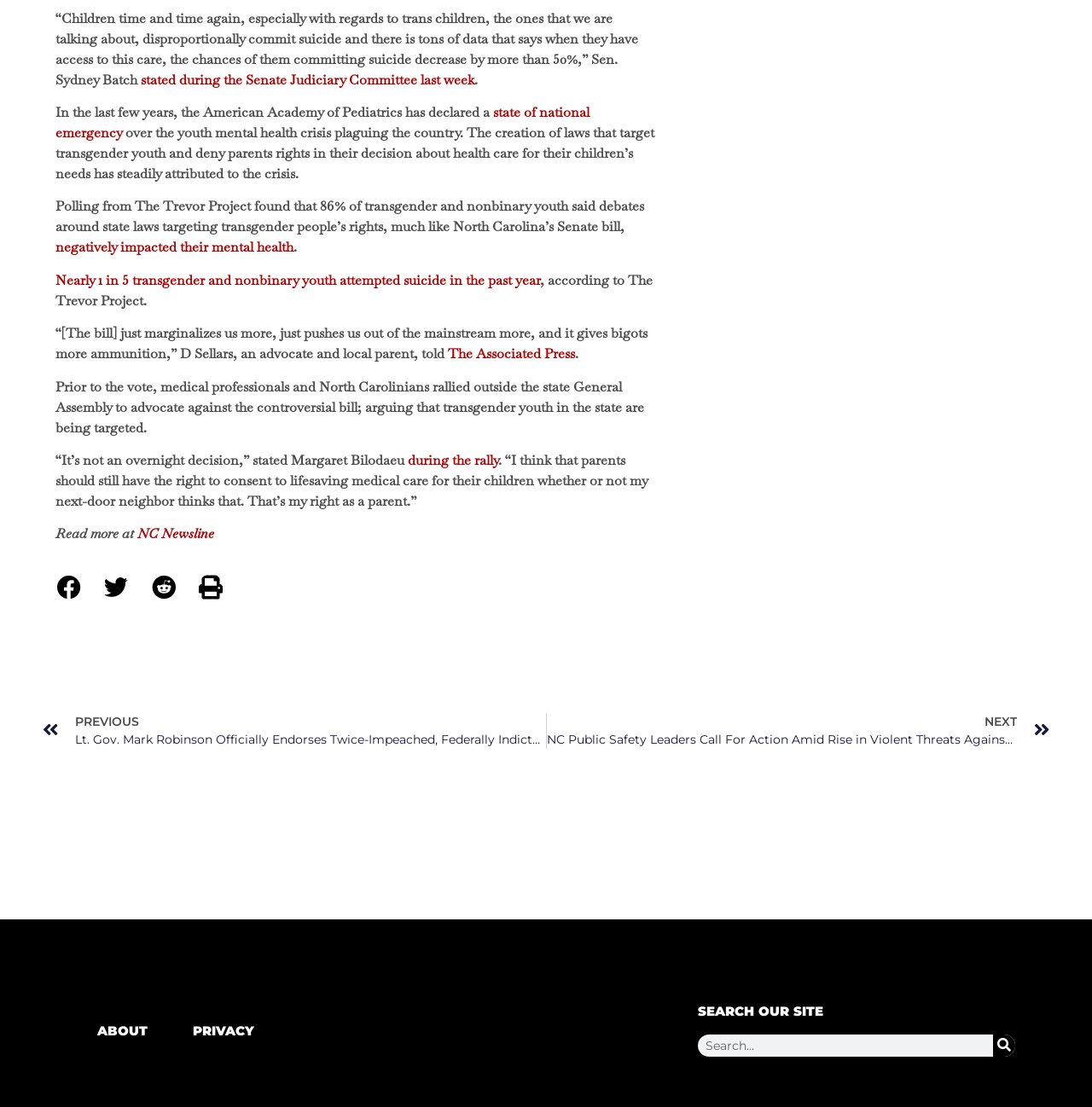Refer to the image and answer the question with as much detail as possible: How many social media platforms can the article be shared on?

The article provides buttons to share the content on four social media platforms: Facebook, Twitter, Reddit, and Print. These buttons are located at the bottom of the article.